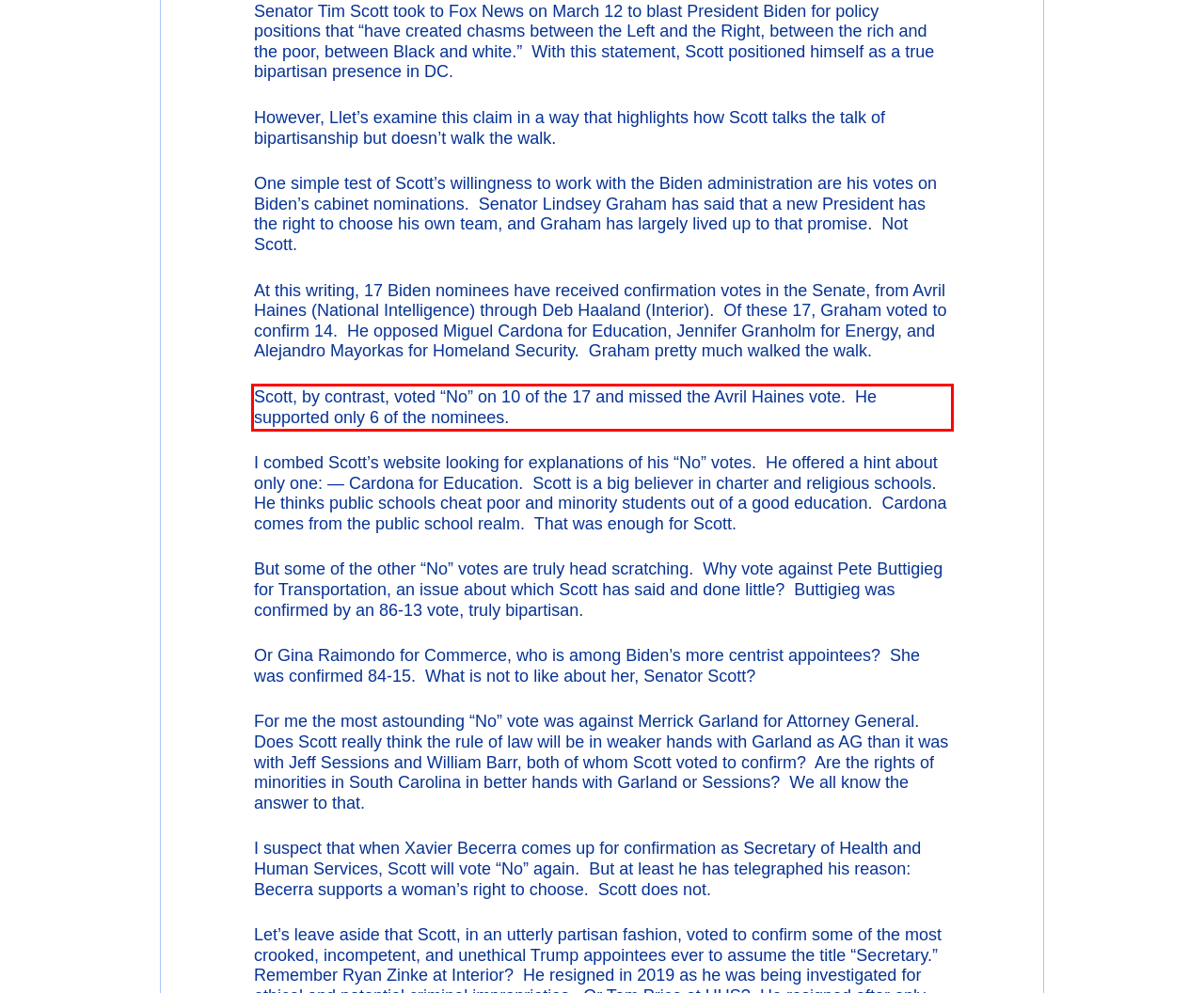Please perform OCR on the text within the red rectangle in the webpage screenshot and return the text content.

Scott, by contrast, voted “No” on 10 of the 17 and missed the Avril Haines vote. He supported only 6 of the nominees.